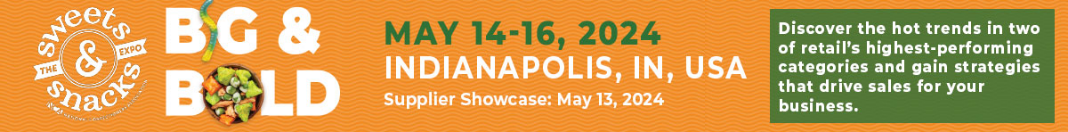What is the purpose of the Supplier Showcase? Refer to the image and provide a one-word or short phrase answer.

Precede the main exhibition